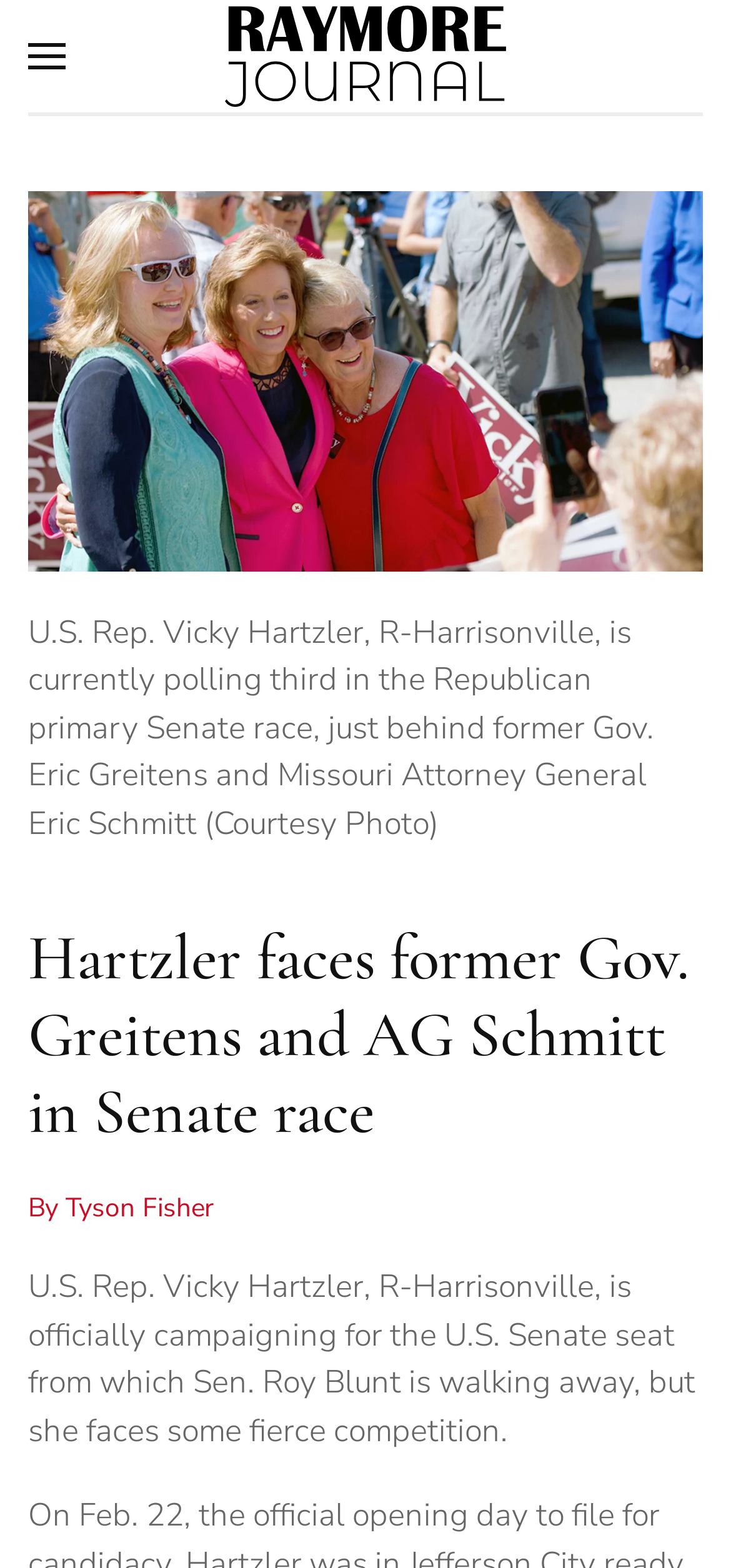Generate the text content of the main heading of the webpage.

Hartzler faces former Gov. Greitens and AG Schmitt in Senate race